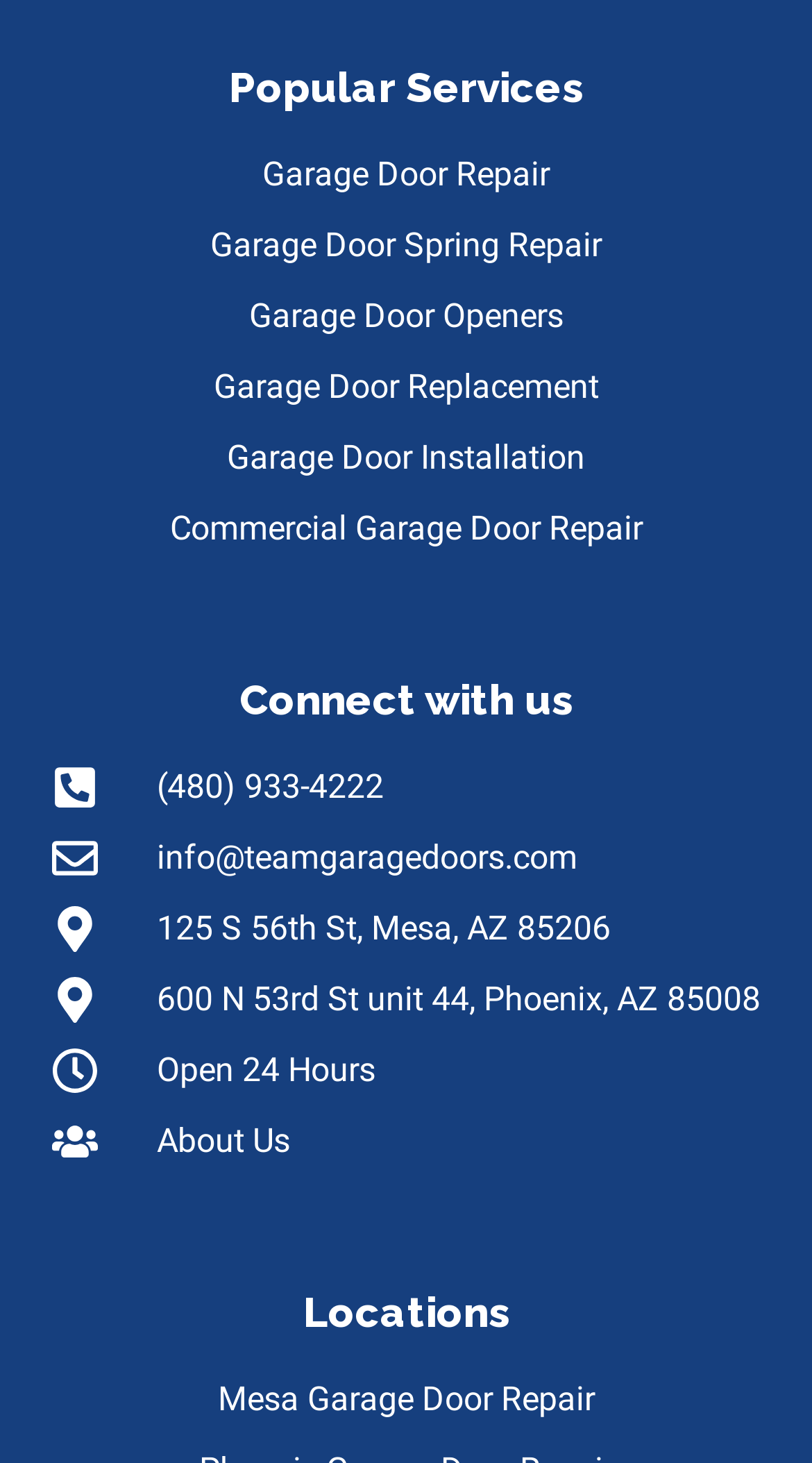Please predict the bounding box coordinates of the element's region where a click is necessary to complete the following instruction: "View Mesa Garage Door Repair". The coordinates should be represented by four float numbers between 0 and 1, i.e., [left, top, right, bottom].

[0.051, 0.94, 0.949, 0.974]